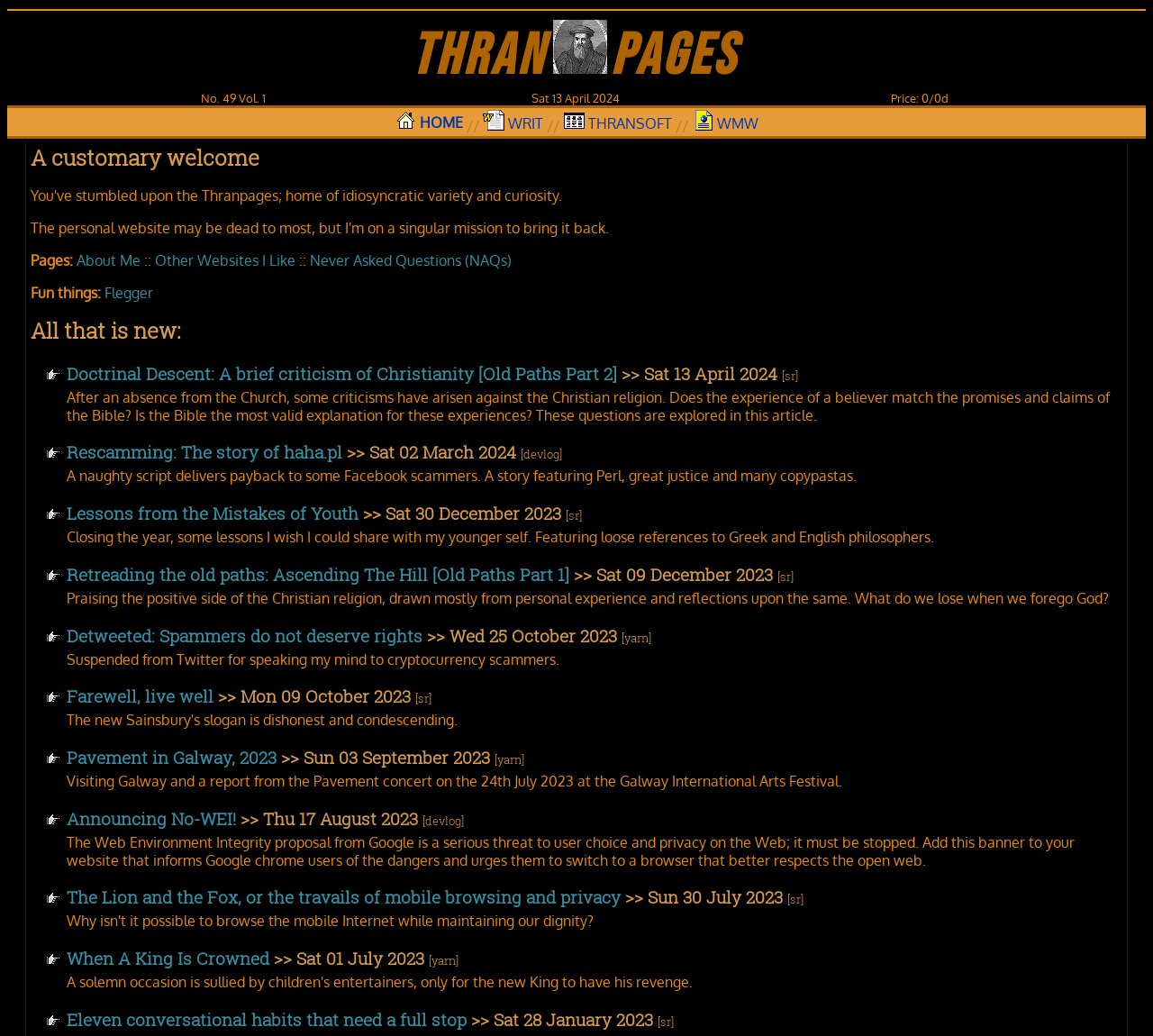Offer an extensive depiction of the webpage and its key elements.

The webpage is a personal website, Thranpages, featuring a collection of writings, interests, and projects by Thran. At the top, there is a heading "THRAN" followed by a link to a greyscale image of Thran Man. Below this, there is a heading "PAGES" and a list of links to various pages, including "home", "WRIT", "THRANSOFT", and "WMW", each accompanied by a small "home" icon.

On the left side of the page, there is a section with a heading "A customary welcome" and a list of links to other pages, including "About Me", "Other Websites I Like", and "Never Asked Questions (NAQs)". Below this, there is a section with a heading "Fun things:" and a link to "Flegger".

The main content of the page is a list of articles and writings, each with a heading, a link to the article, and a brief summary or description. The articles are organized in reverse chronological order, with the most recent ones at the top. The topics of the articles vary, but they seem to be related to personal reflections, criticisms, and stories. Some of the article titles include "Doctrinal Descent: A brief criticism of Christianity", "Rescamming: The story of haha.pl", and "Lessons from the Mistakes of Youth".

Each article has a list marker (a small bullet point) and is accompanied by a generic label indicating the category or type of writing, such as "Sensible Ramblings", "devlog", or "Yarns". The articles are densely packed, with little whitespace between them, giving the page a busy and text-heavy appearance.